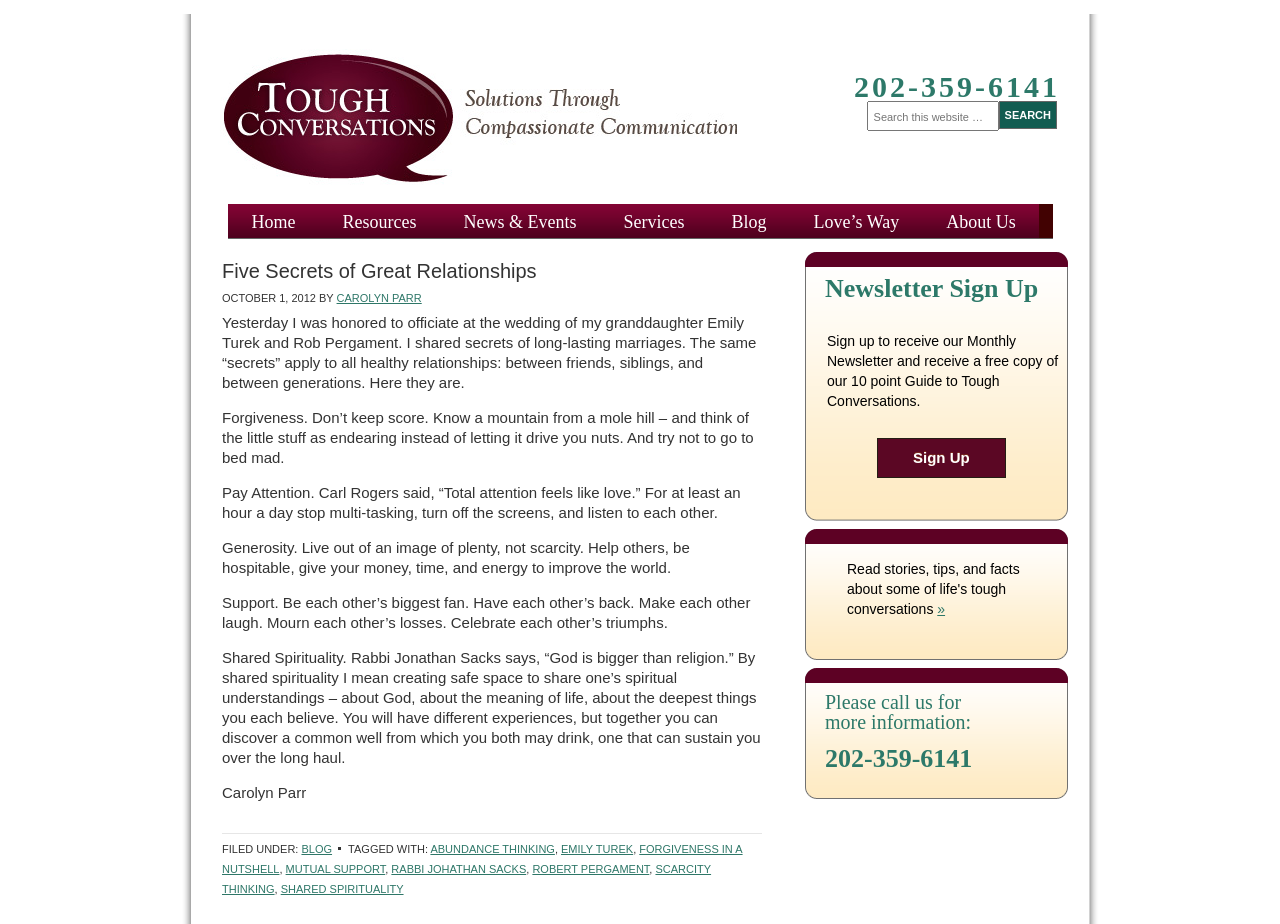Using the information from the screenshot, answer the following question thoroughly:
What is the purpose of the newsletter sign-up section?

I looked at the newsletter sign-up section on the webpage and found that it offers a free guide to tough conversations in exchange for signing up for the newsletter. The purpose of this section is to encourage users to sign up for the newsletter and receive the free guide.